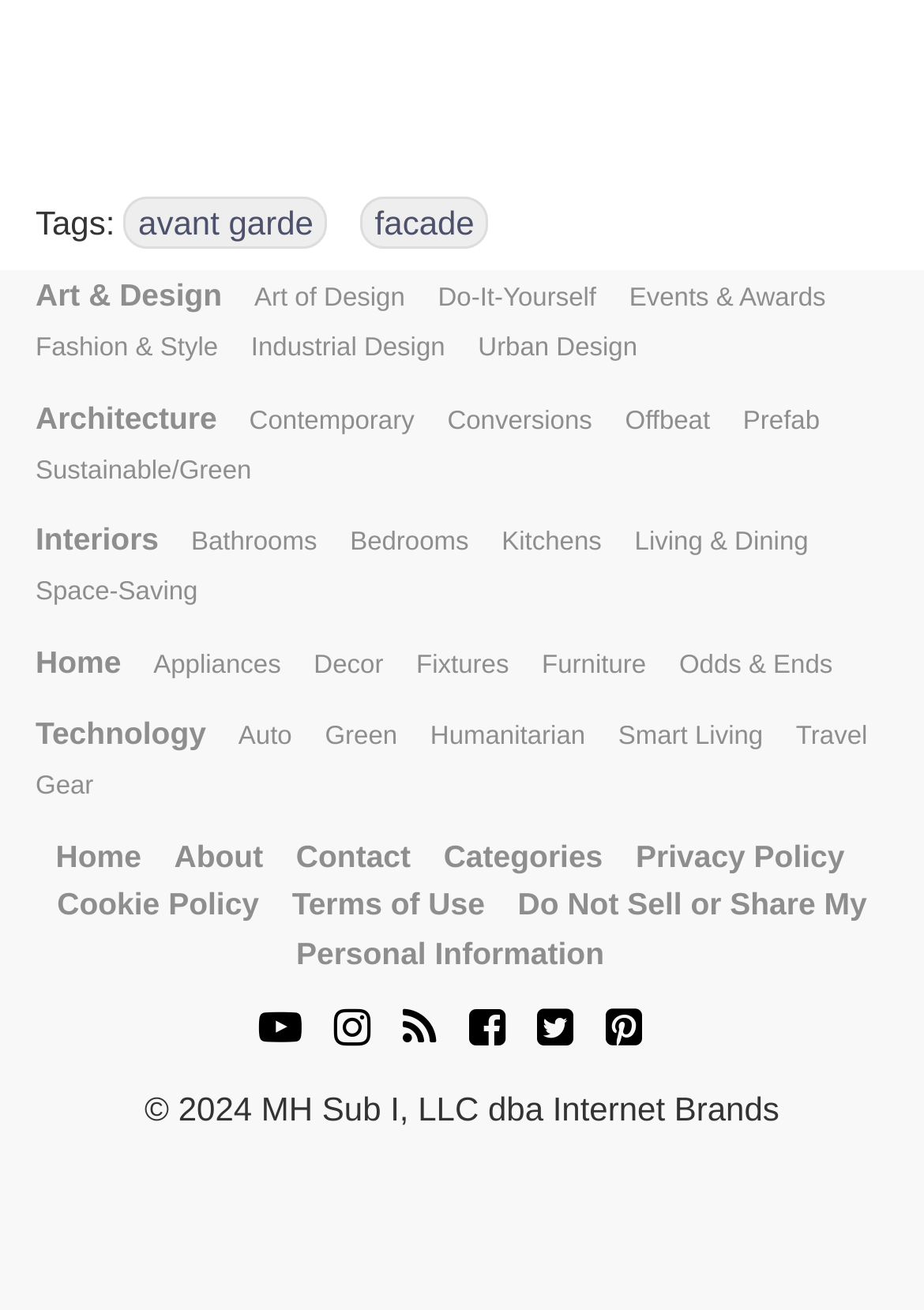Analyze the image and give a detailed response to the question:
What is the last link at the bottom of the webpage?

The last link at the bottom of the webpage is 'Terms of Use' which is located at the bottom of the webpage with a bounding box of [0.316, 0.677, 0.525, 0.704].